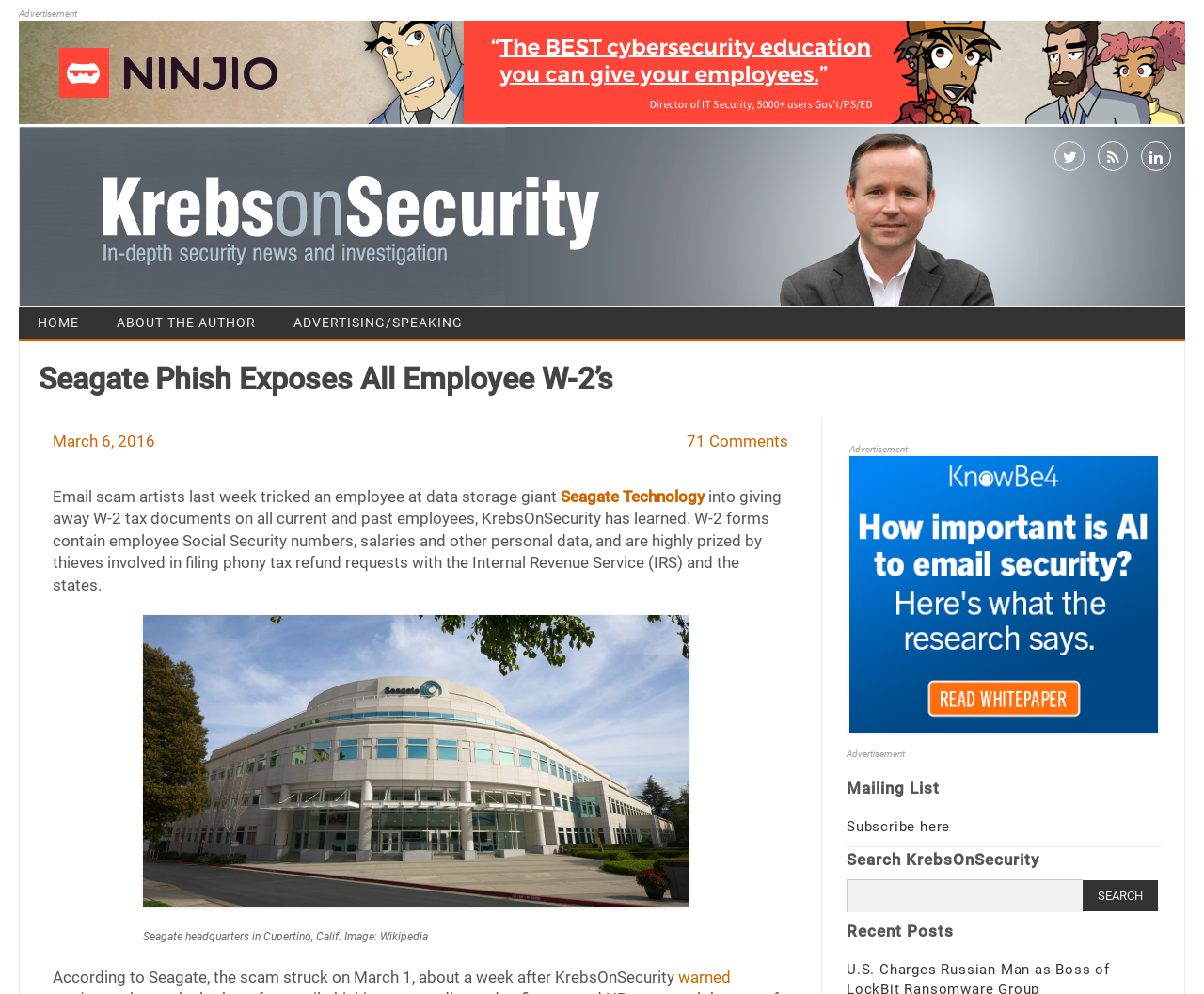Consider the image and give a detailed and elaborate answer to the question: 
What is the date of the article?

I found the date of the article by looking at the header section of the webpage, where it says 'March 6, 2016' next to the title of the article.